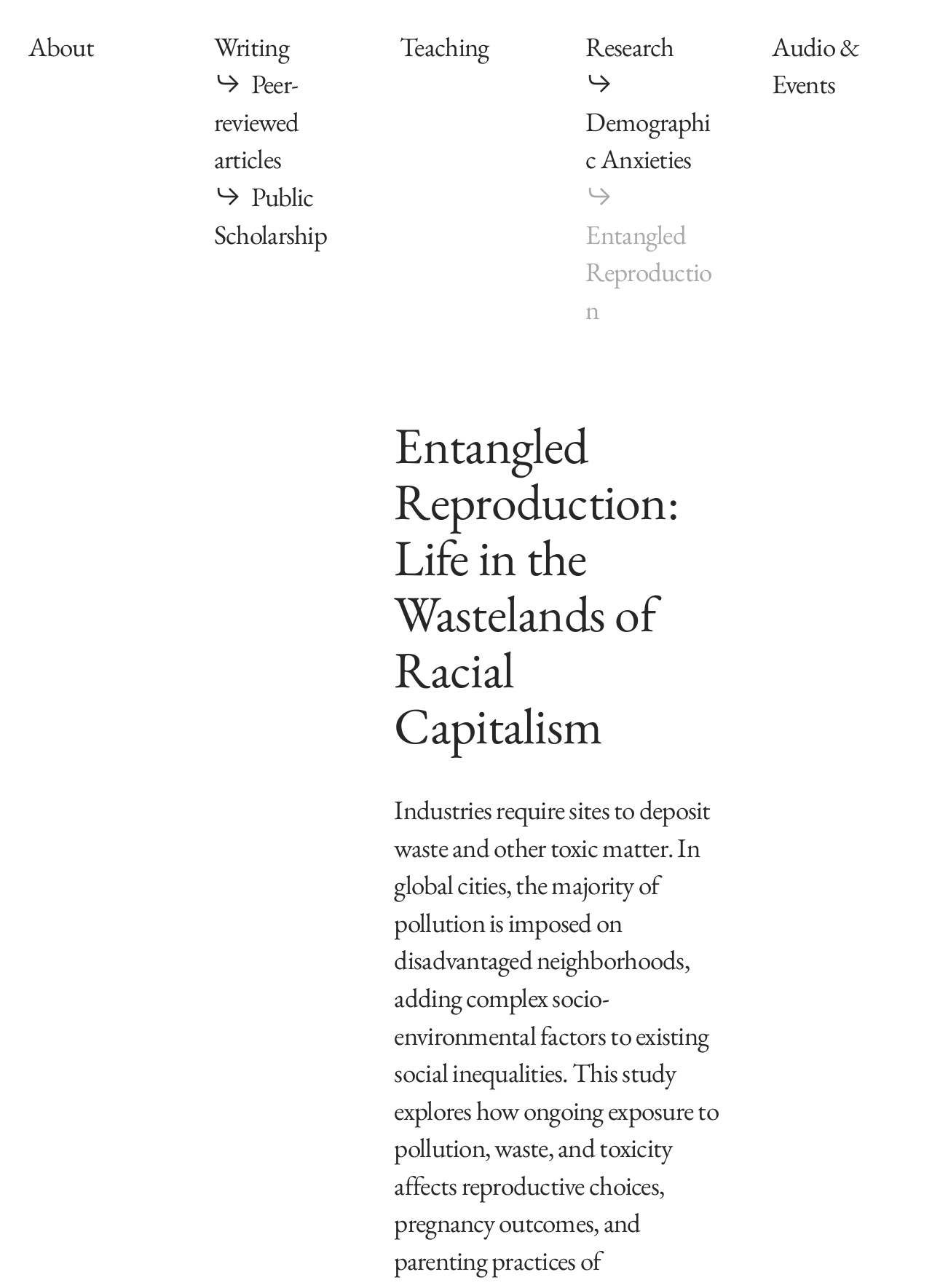Create an in-depth description of the webpage, covering main sections.

The webpage is about Entangled Reproduction, a topic related to racial capitalism. At the top left corner, there is a small image. Below it, there are several links, including "About", "Writing", "Teaching", "Research", and "Audio & Events", which are evenly spaced and aligned horizontally. Some of these links have sub-links, such as "Peer-reviewed articles" and "Public Scholarship" under "Writing", and "Demographic Anxieties" and "Entangled Reproduction" under "Research". 

In the middle of the page, there is a prominent heading that reads "Entangled Reproduction: Life in the Wastelands of Racial Capitalism", which is centered and takes up a significant portion of the page. 

To the right of the heading, there is another image, which is larger than the first one. The webpage appears to be a personal or academic website, with various sections and links related to the topic of Entangled Reproduction.